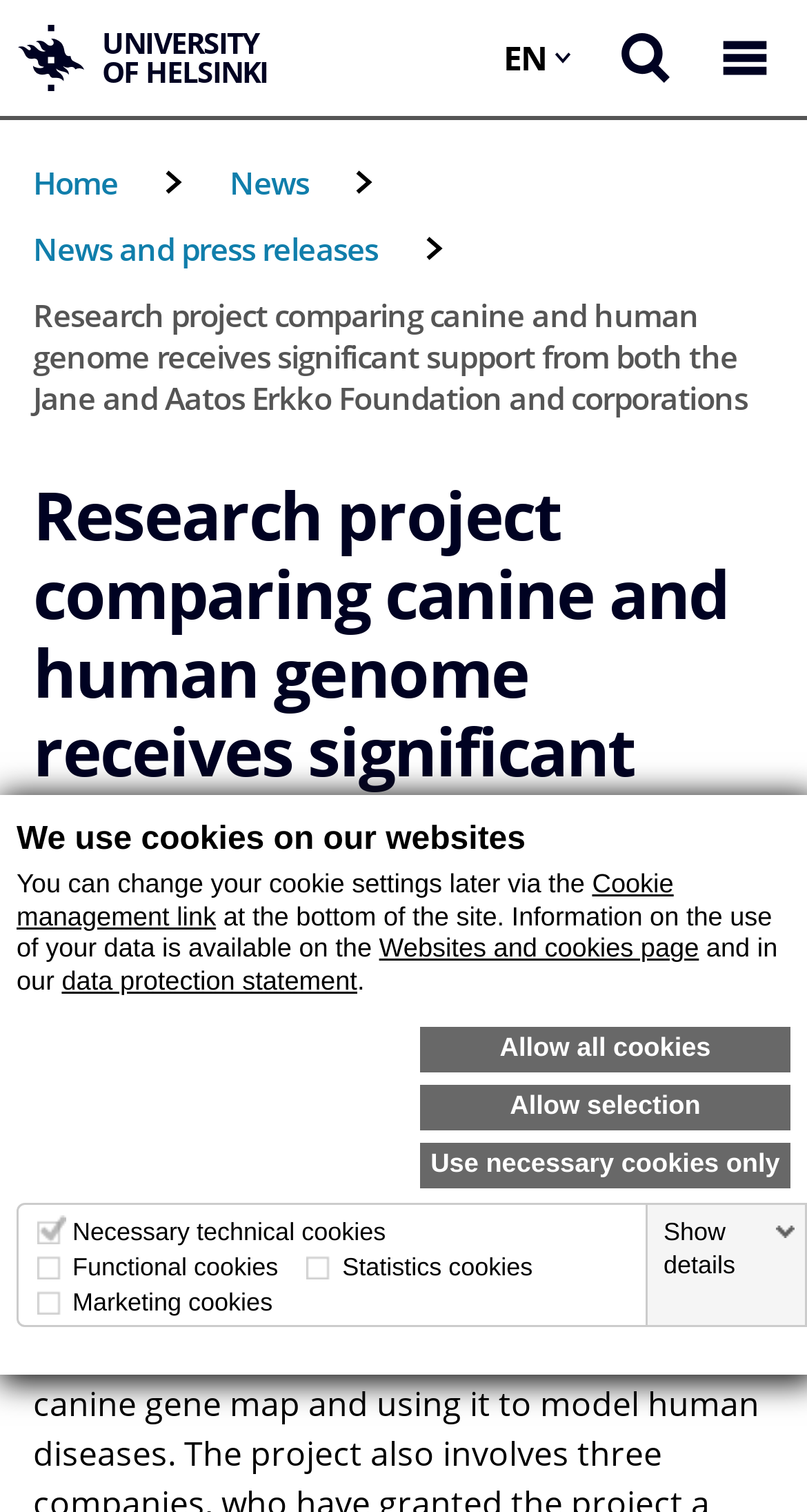Please specify the bounding box coordinates for the clickable region that will help you carry out the instruction: "Open the mobile menu".

[0.867, 0.0, 0.979, 0.077]